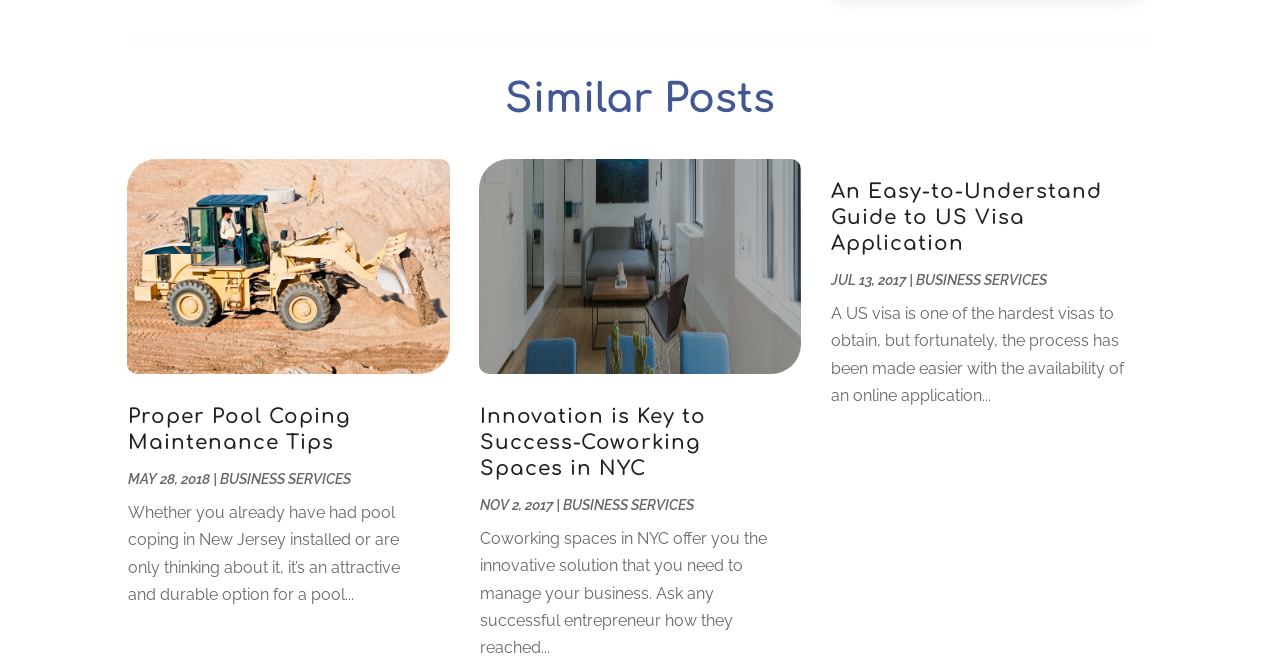Use a single word or phrase to answer the following:
How many categories start with 'A'?

7